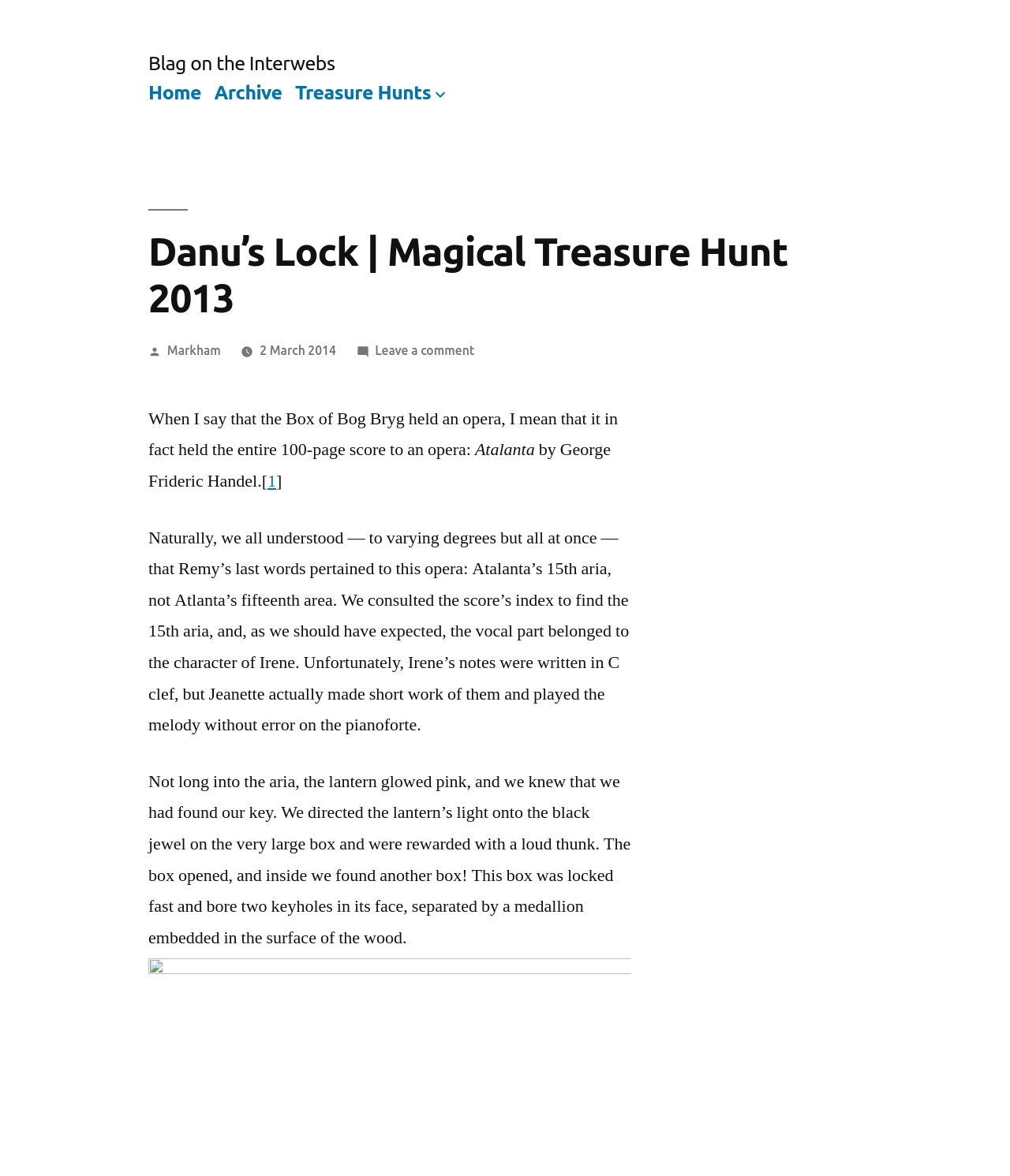Locate the bounding box coordinates of the clickable area needed to fulfill the instruction: "Click on the Treasure Hunts link".

[0.292, 0.069, 0.427, 0.088]